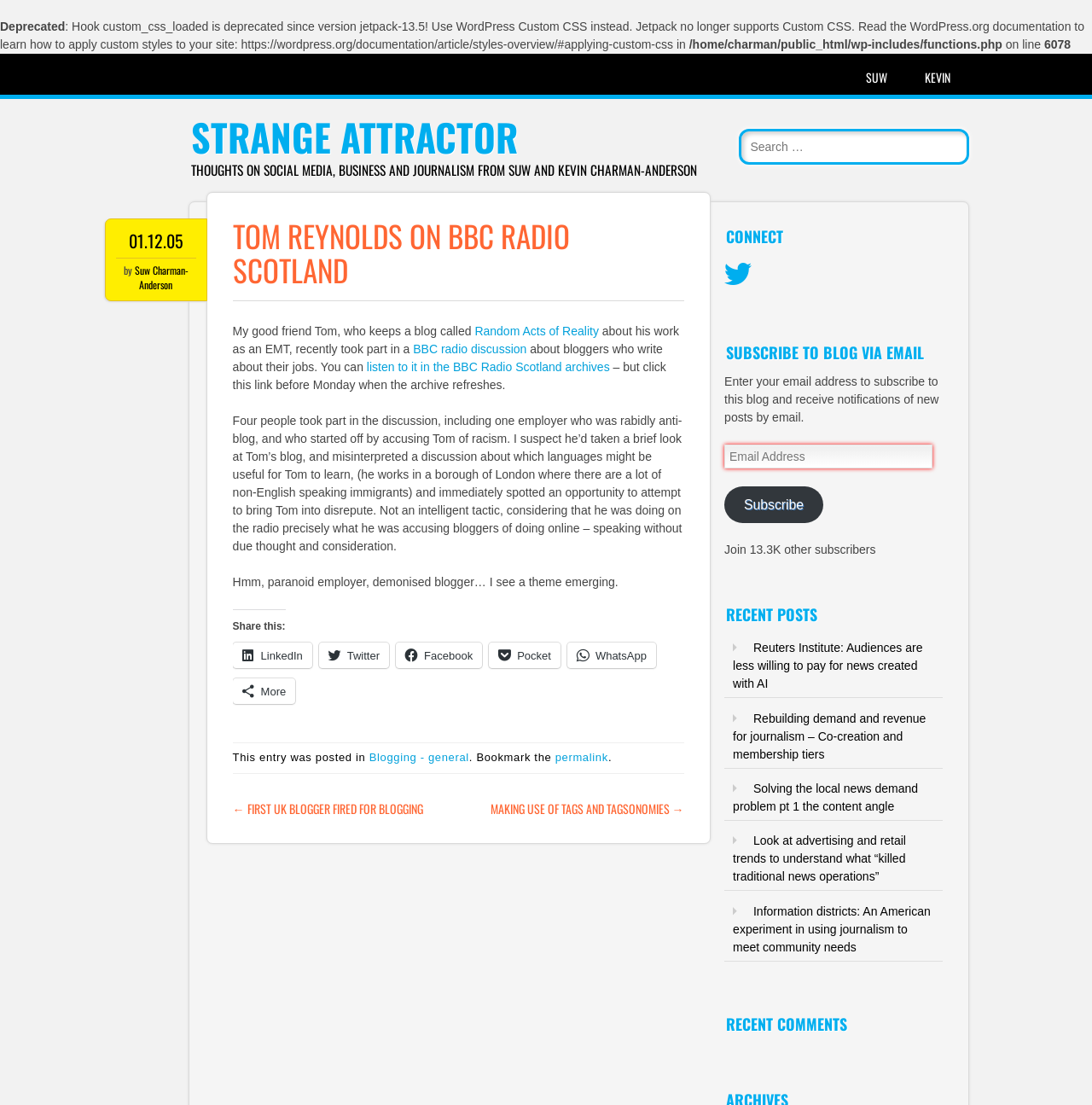Specify the bounding box coordinates of the region I need to click to perform the following instruction: "Share this on LinkedIn". The coordinates must be four float numbers in the range of 0 to 1, i.e., [left, top, right, bottom].

[0.213, 0.581, 0.286, 0.605]